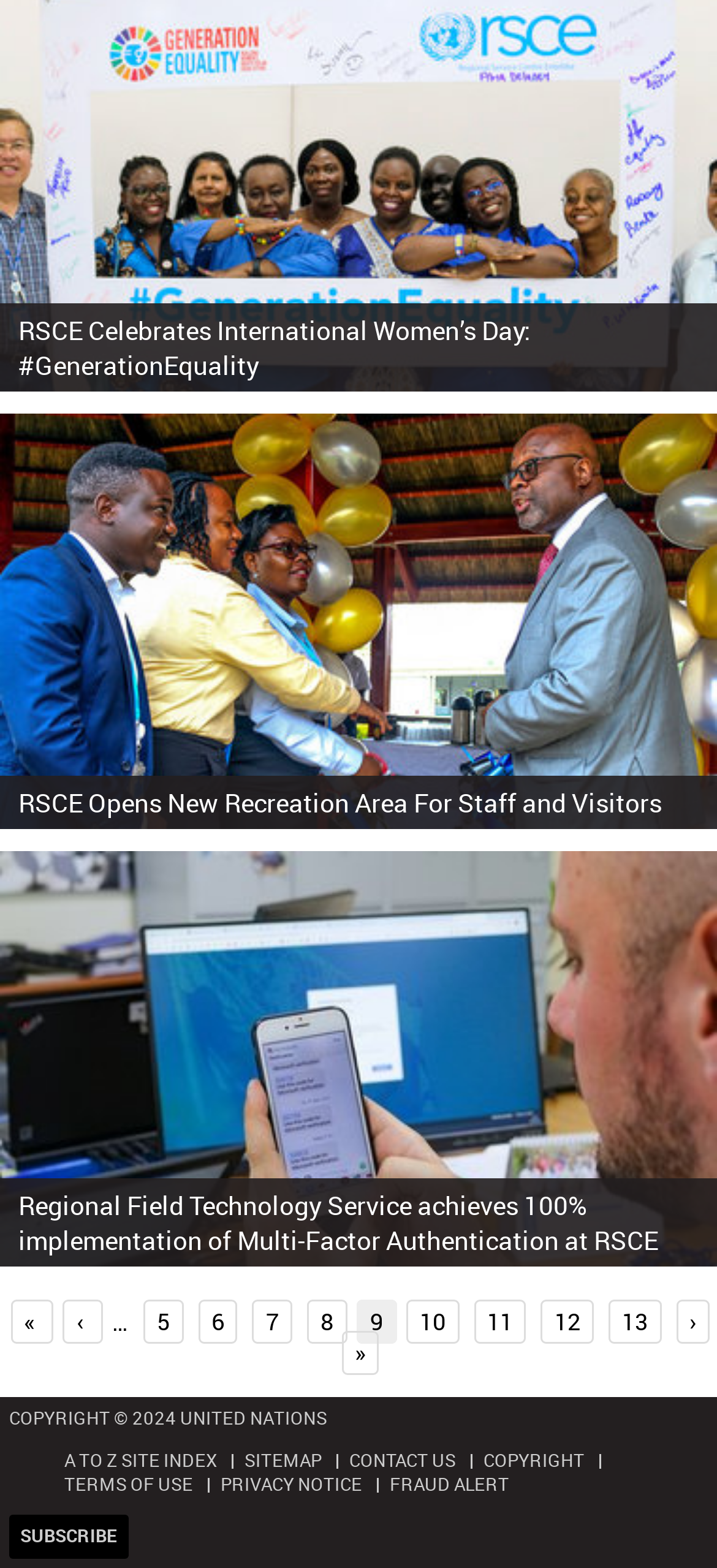What is the purpose of the 'Regional Field Technology Service'?
Refer to the screenshot and answer in one word or phrase.

Implementing Multi-Factor Authentication